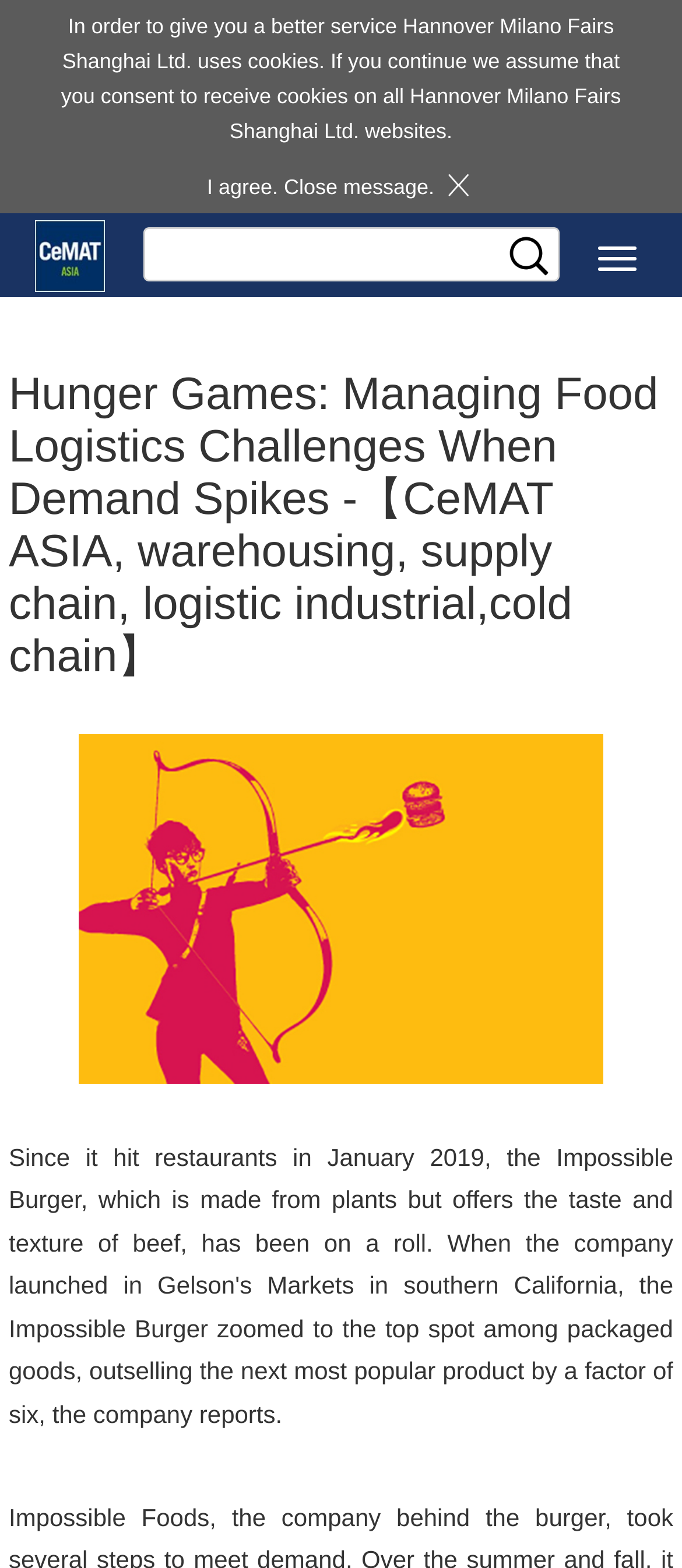Answer the question with a brief word or phrase:
What is the topic of the webpage?

Food logistics